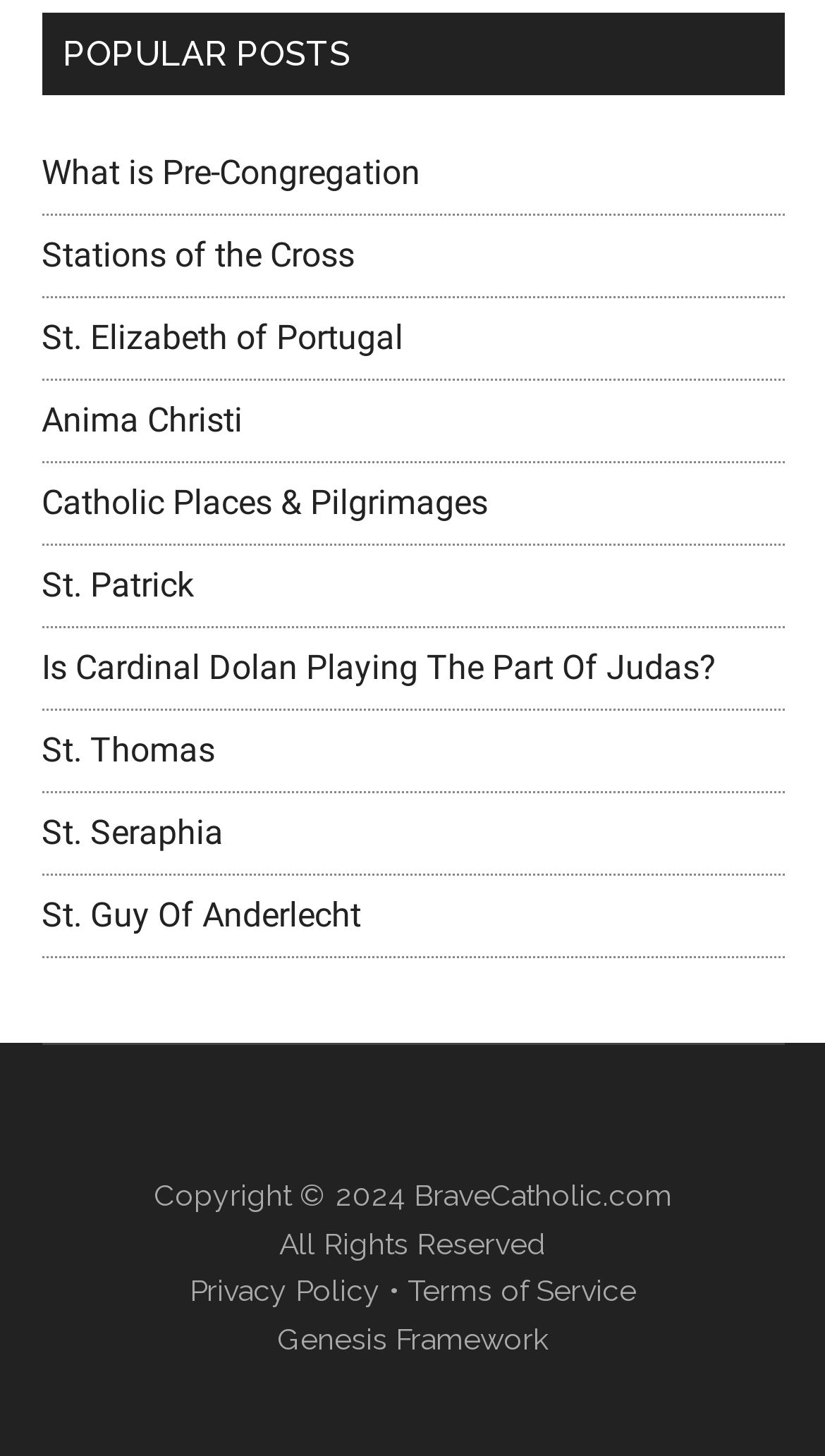Determine the bounding box coordinates of the area to click in order to meet this instruction: "check privacy policy".

[0.229, 0.875, 0.46, 0.898]